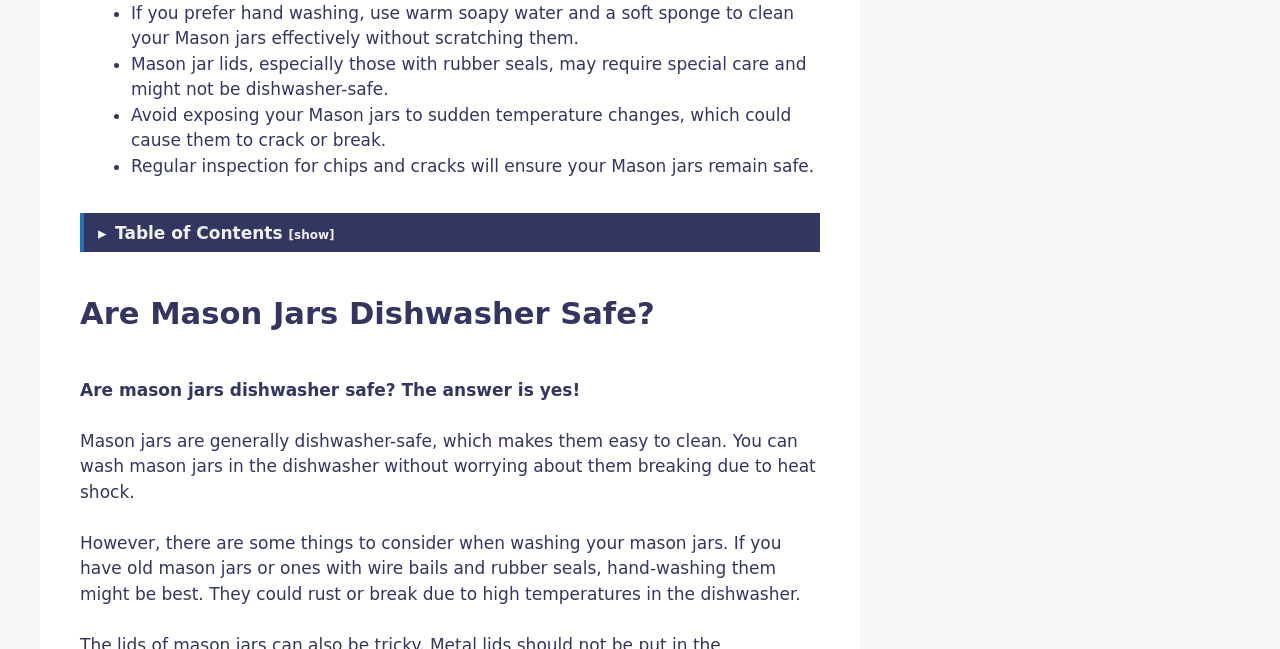Show the bounding box coordinates of the element that should be clicked to complete the task: "Click the link to Big Buds Guide".

None